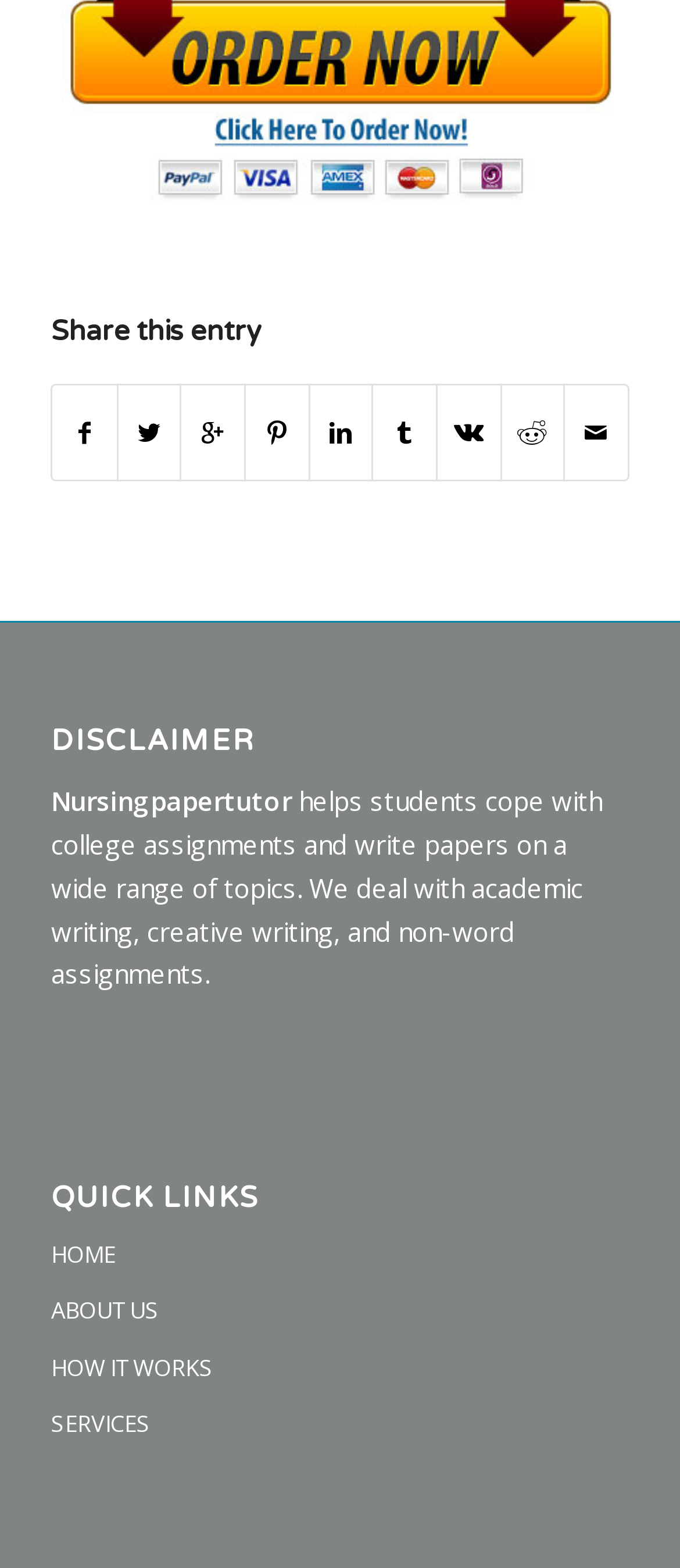Determine the coordinates of the bounding box that should be clicked to complete the instruction: "Share this entry". The coordinates should be represented by four float numbers between 0 and 1: [left, top, right, bottom].

[0.075, 0.203, 0.925, 0.222]